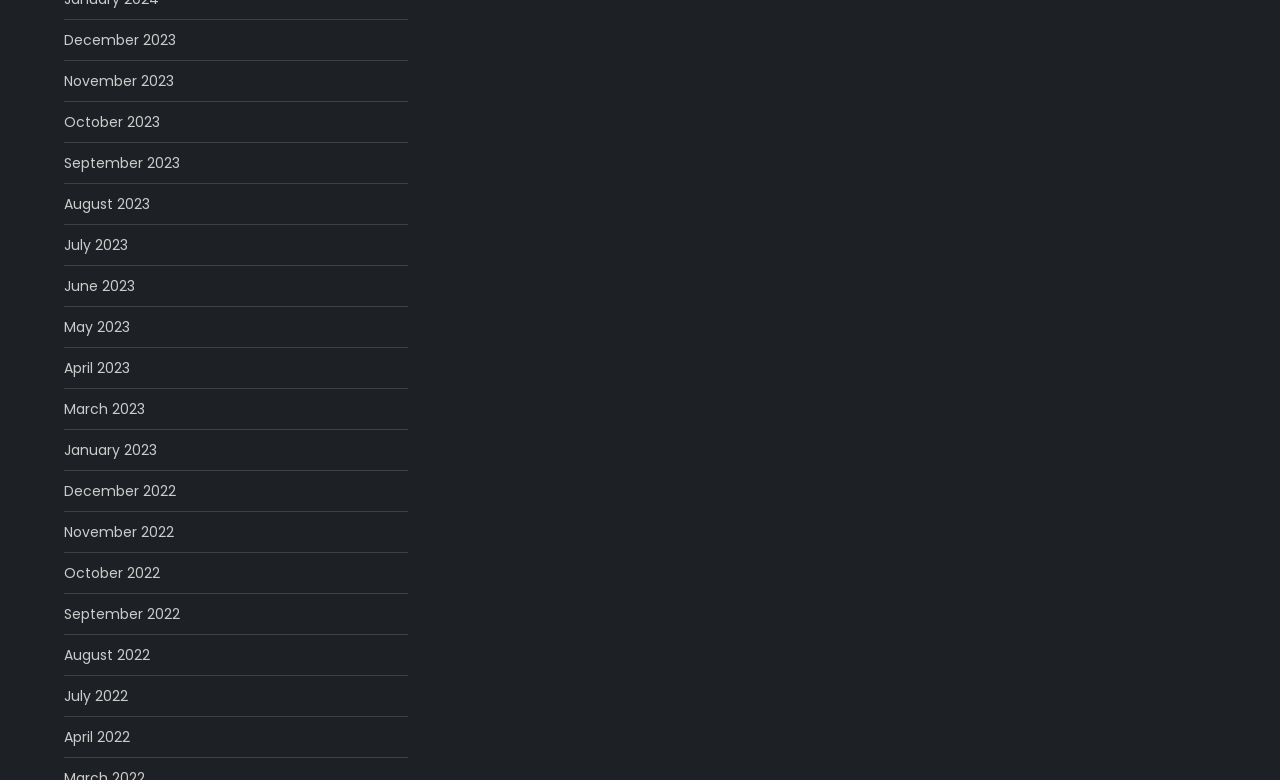Provide a single word or phrase to answer the given question: 
What is the earliest month listed?

April 2022